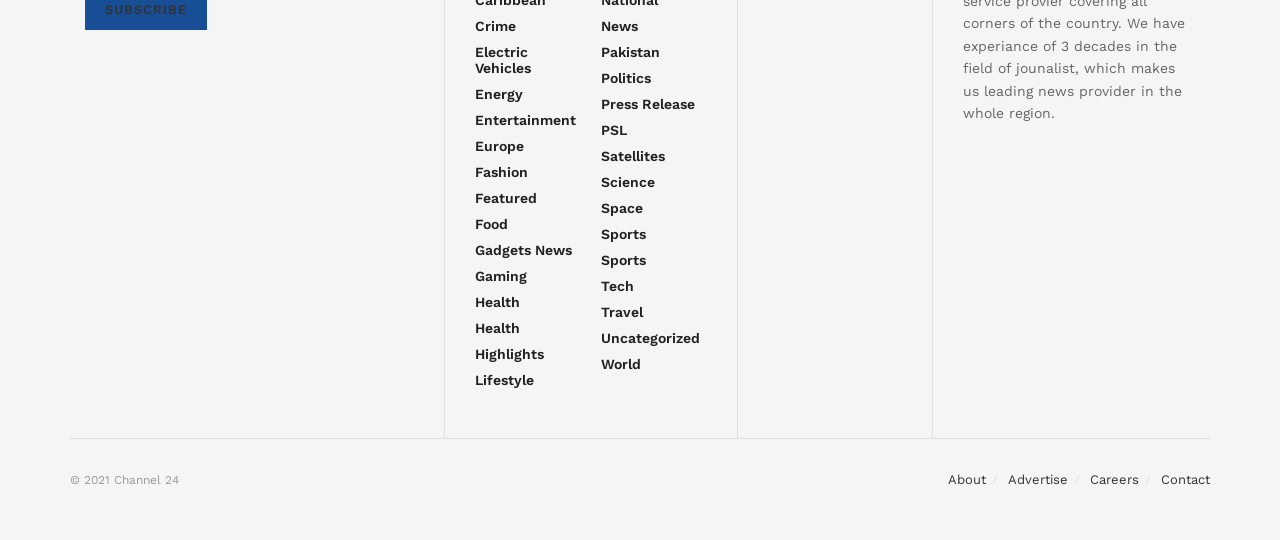Determine the bounding box coordinates of the region to click in order to accomplish the following instruction: "Read news about 'Pakistan'". Provide the coordinates as four float numbers between 0 and 1, specifically [left, top, right, bottom].

[0.469, 0.082, 0.515, 0.111]